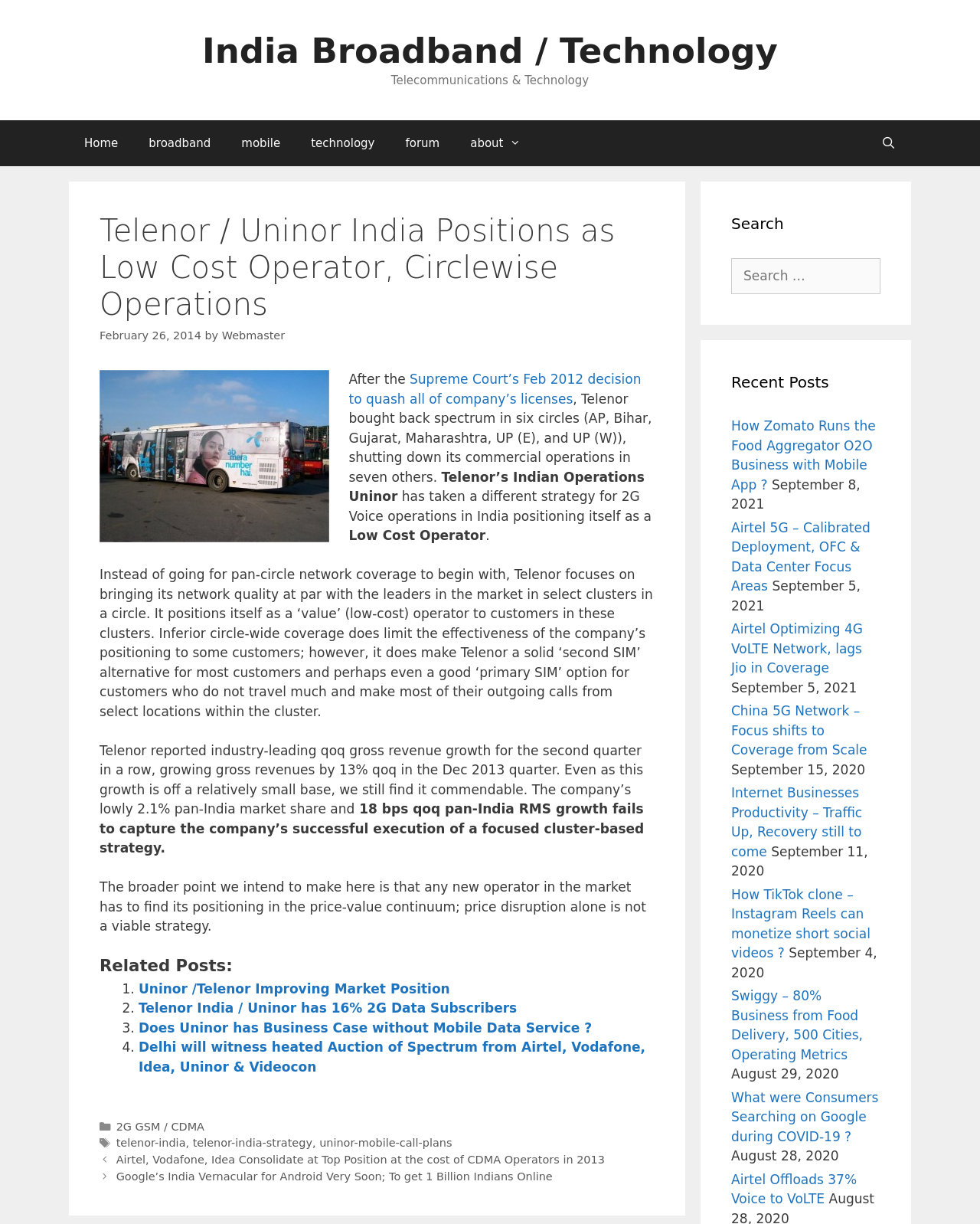Determine the bounding box coordinates of the clickable region to carry out the instruction: "Search for something".

[0.746, 0.211, 0.898, 0.24]